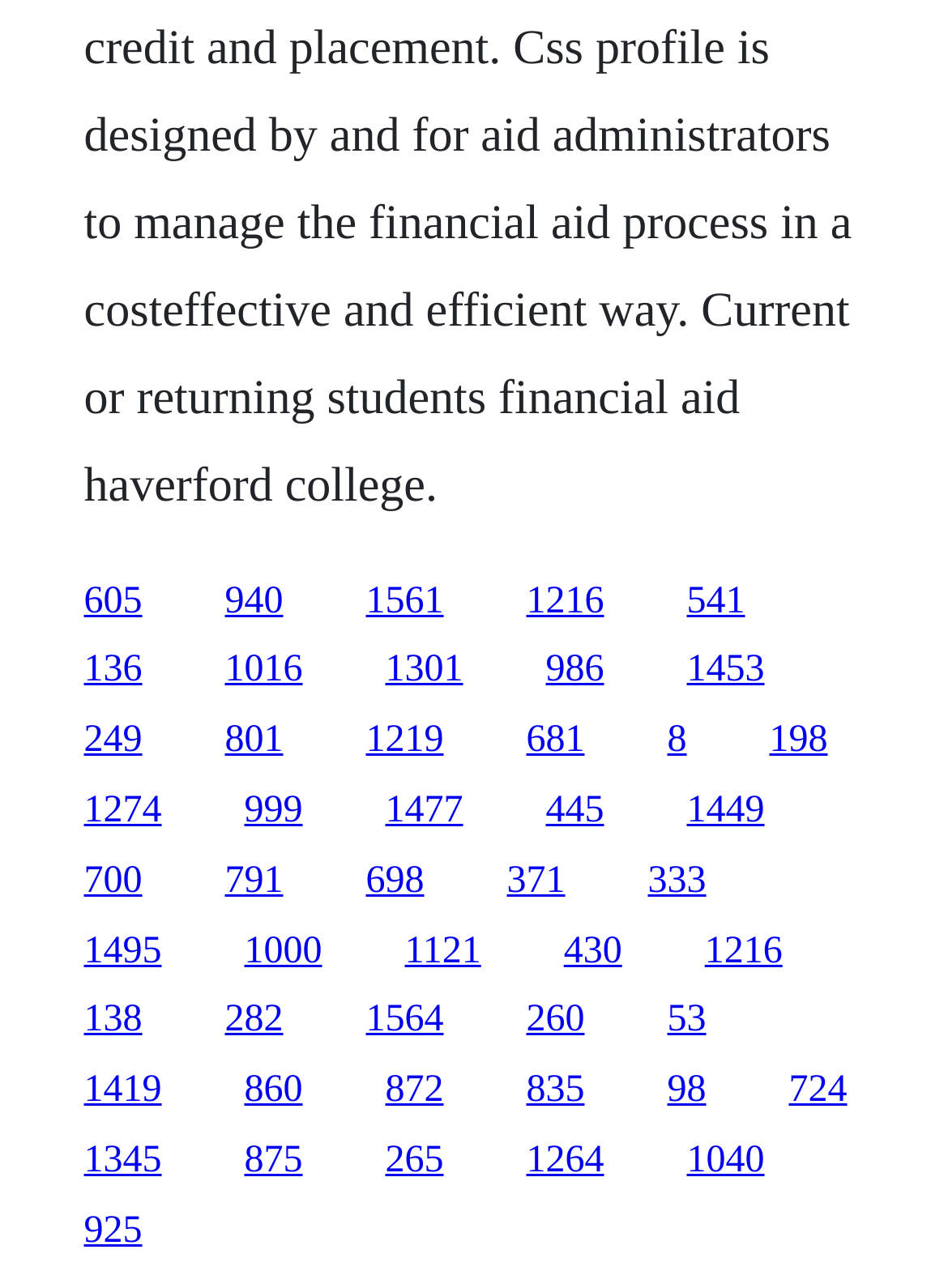Locate the bounding box of the UI element defined by this description: "198". The coordinates should be given as four float numbers between 0 and 1, formatted as [left, top, right, bottom].

[0.812, 0.559, 0.873, 0.591]